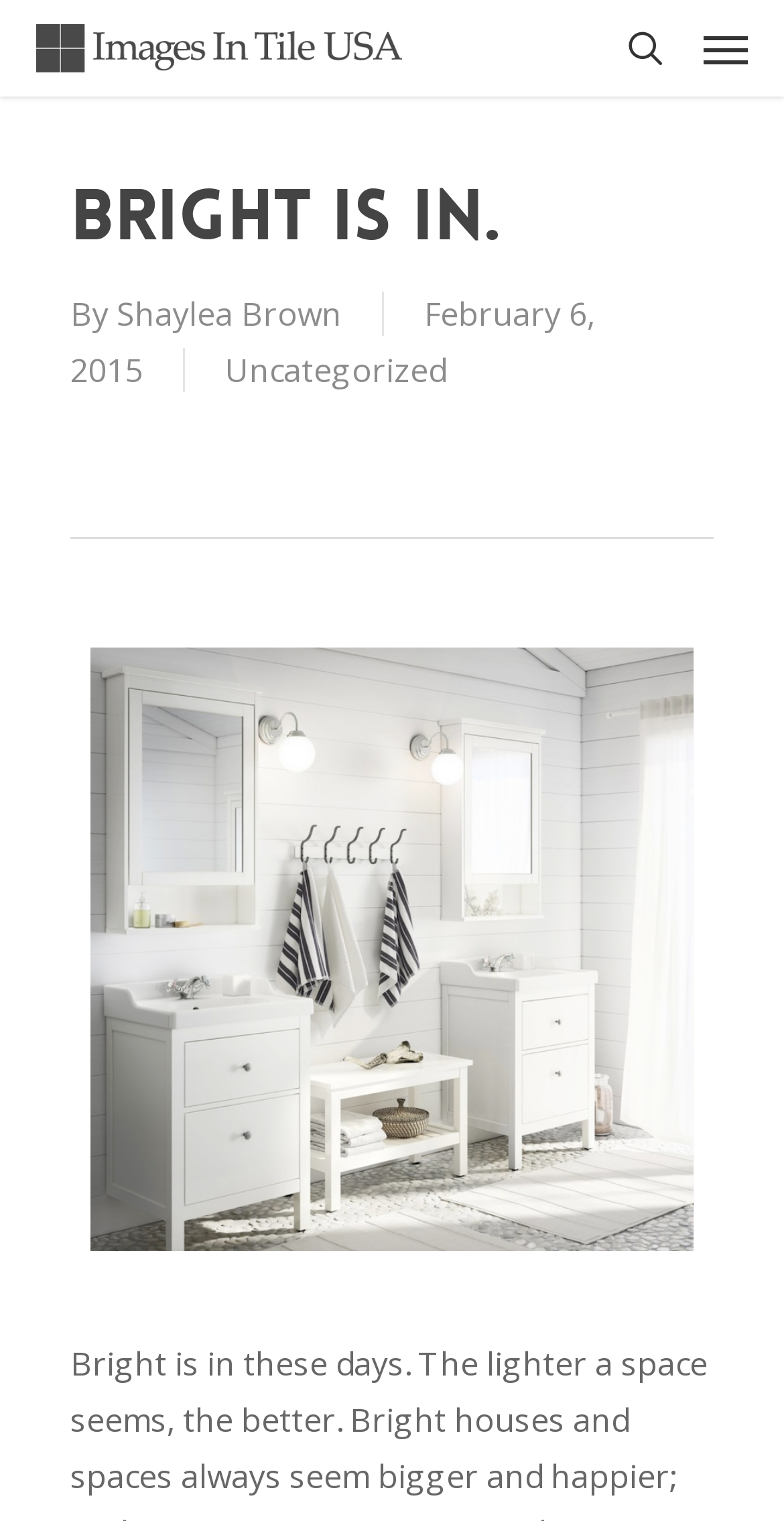What is the name of the website?
Provide a well-explained and detailed answer to the question.

I found the name of the website by looking at the link 'Images In Tile USA' which is located at the top of the webpage.